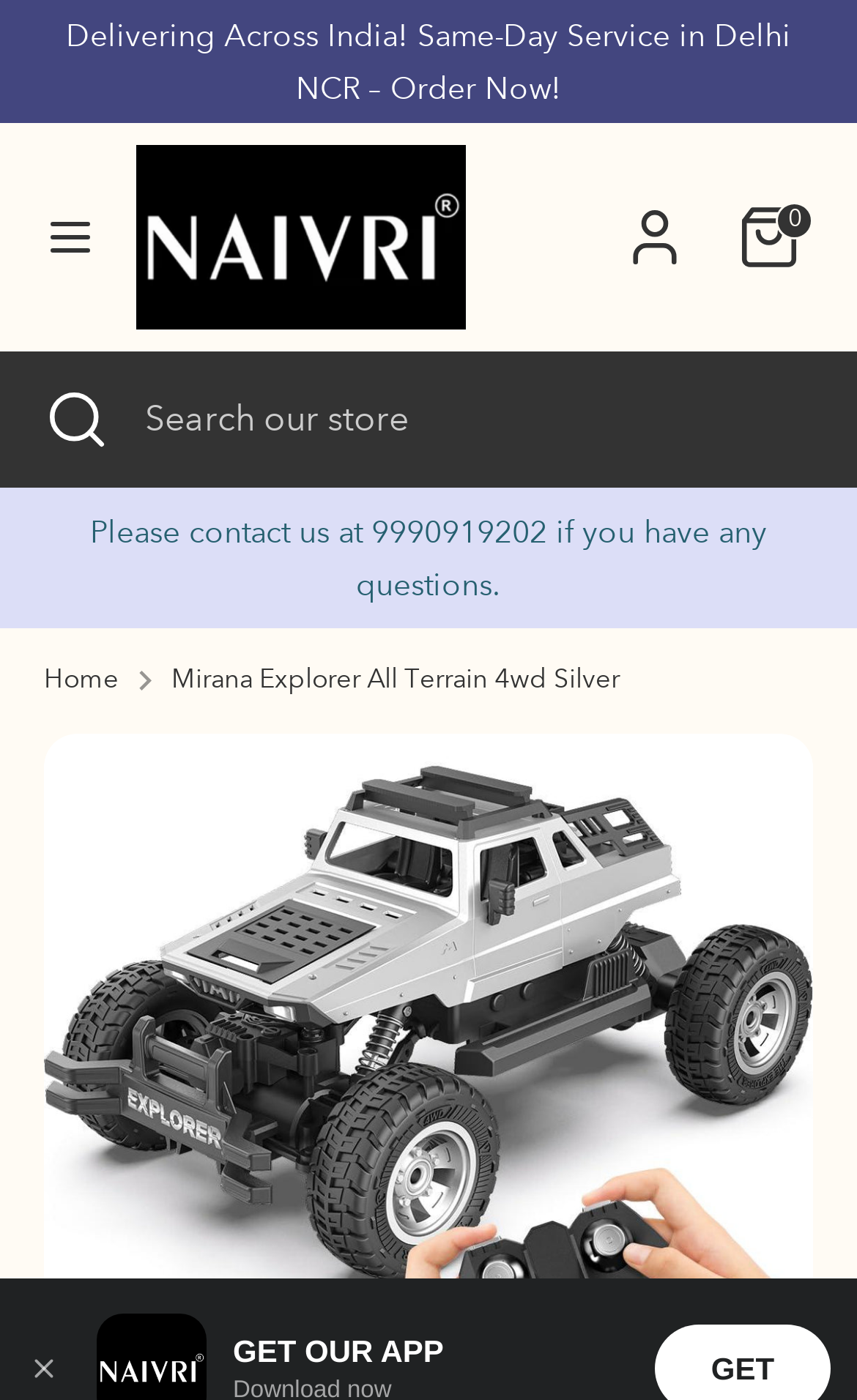What is the name of the RC car on this webpage?
Please answer the question with a single word or phrase, referencing the image.

Mirana Explorer